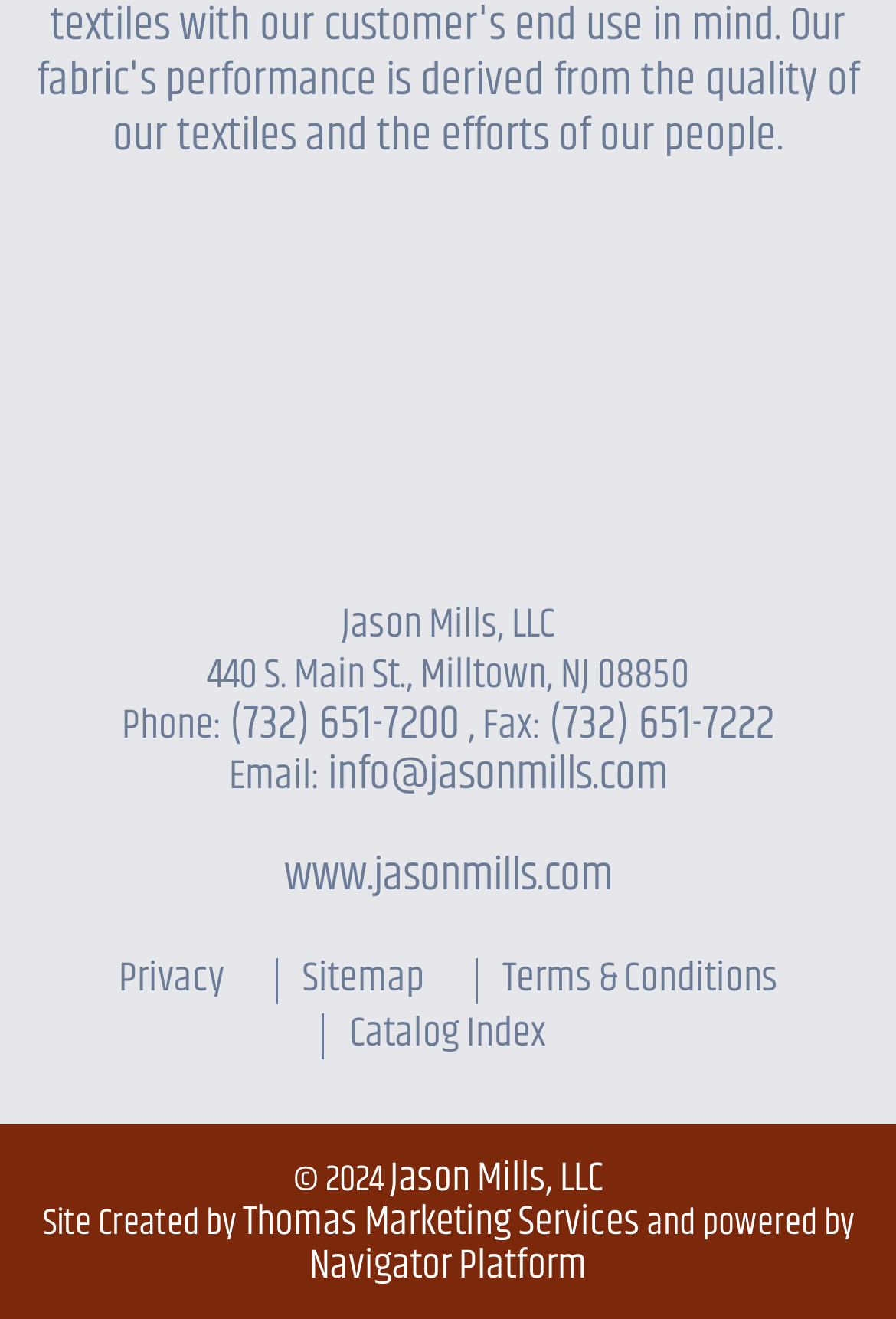What is the email address?
Answer the question with a single word or phrase by looking at the picture.

info@jasonmills.com